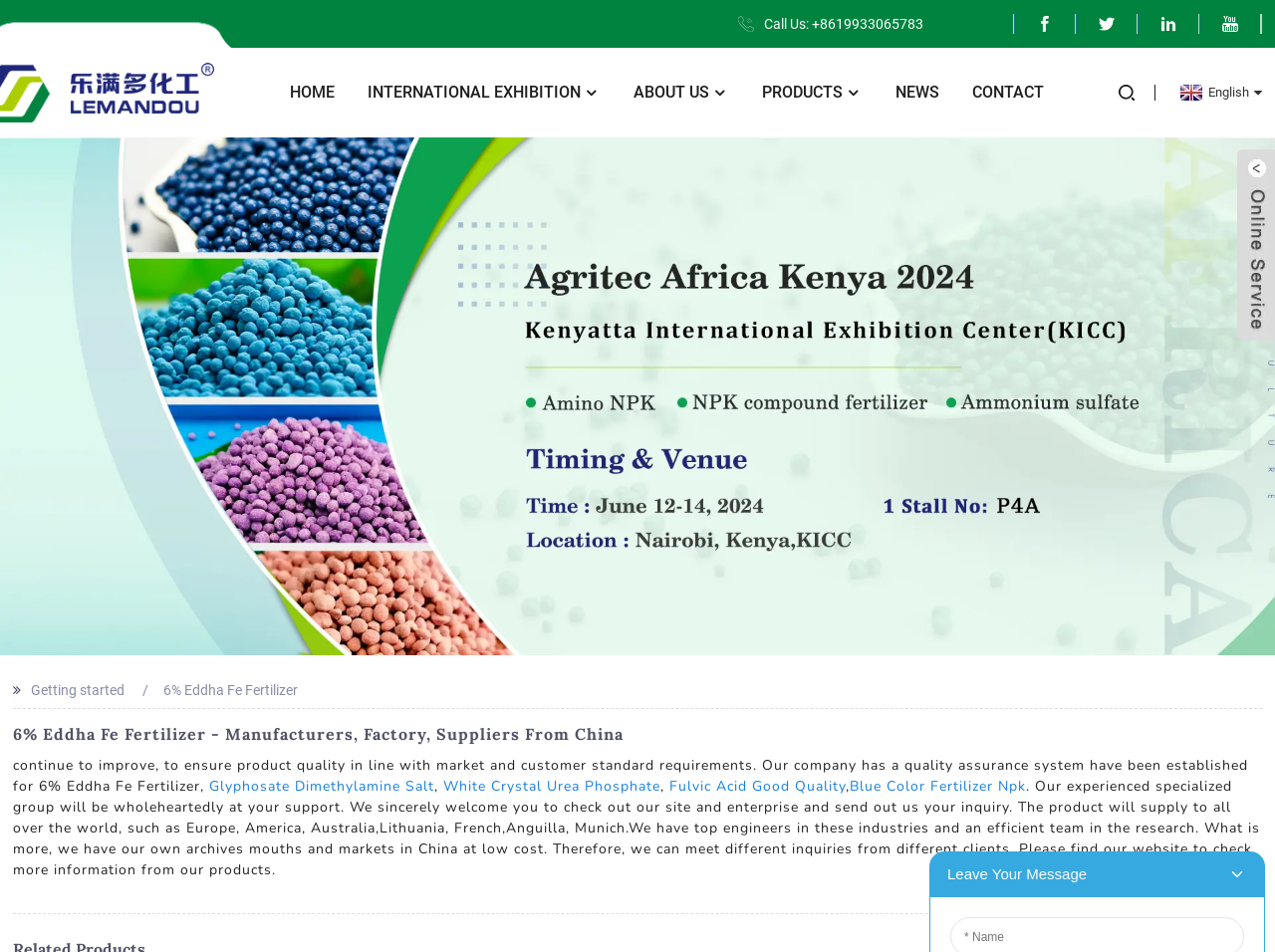What is the company's goal?
Based on the image, respond with a single word or phrase.

To ensure product quality